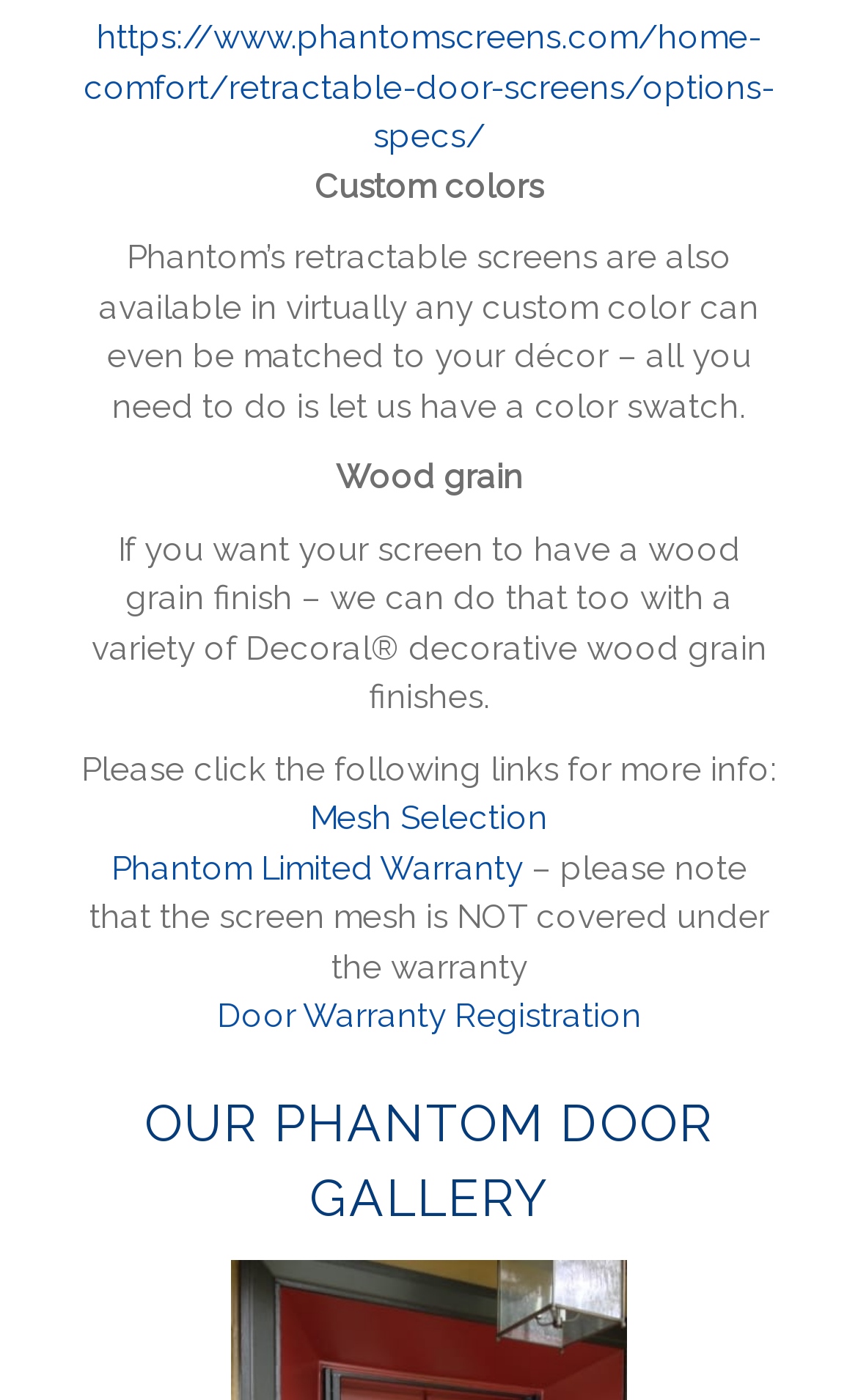What custom options are available for Phantom screens?
Provide a concise answer using a single word or phrase based on the image.

Custom colors, wood grain